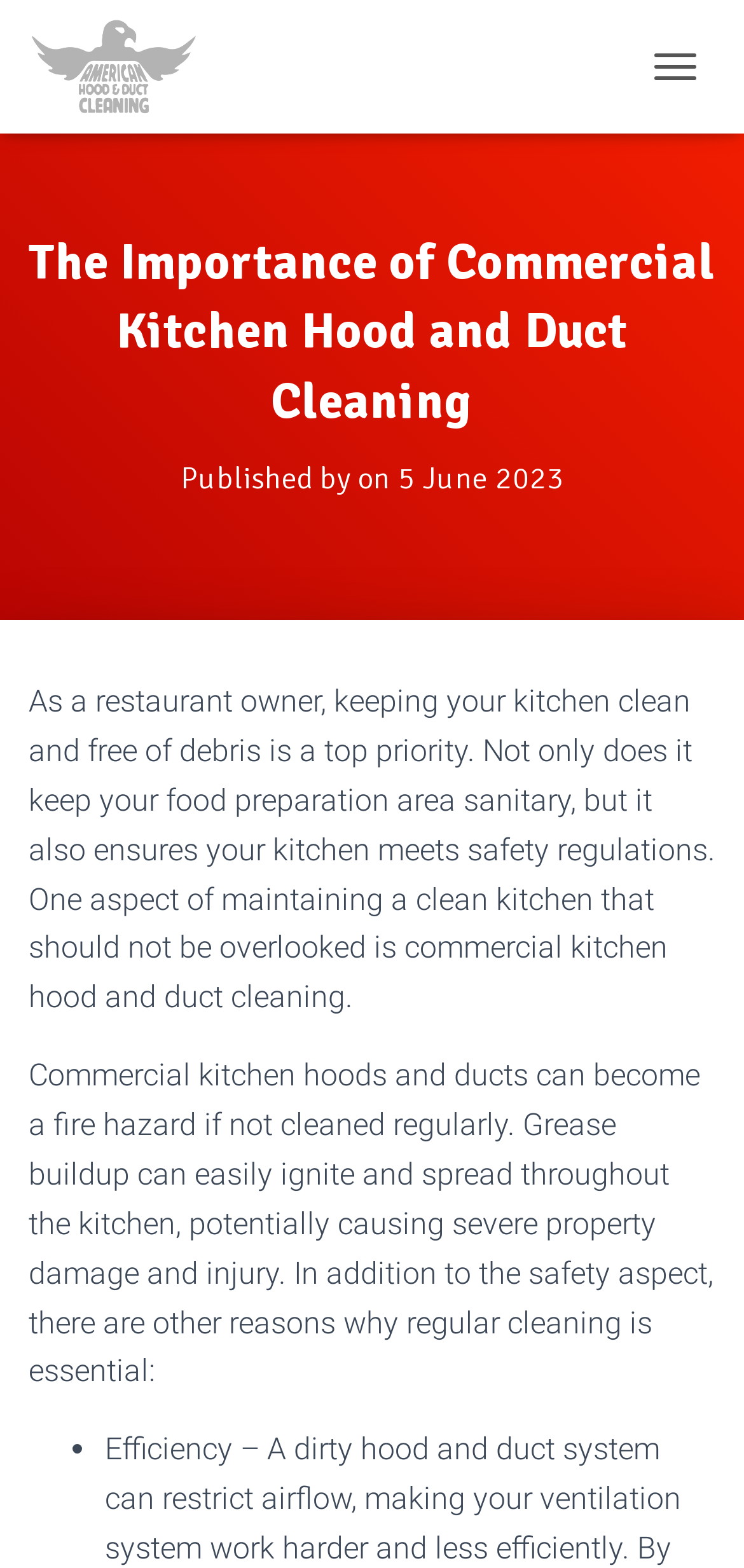How many reasons are mentioned for regular commercial kitchen hood and duct cleaning?
Refer to the image and give a detailed response to the question.

The webpage mentions that in addition to the safety aspect, there are other reasons why regular cleaning is essential, but it does not specify the exact number of reasons.